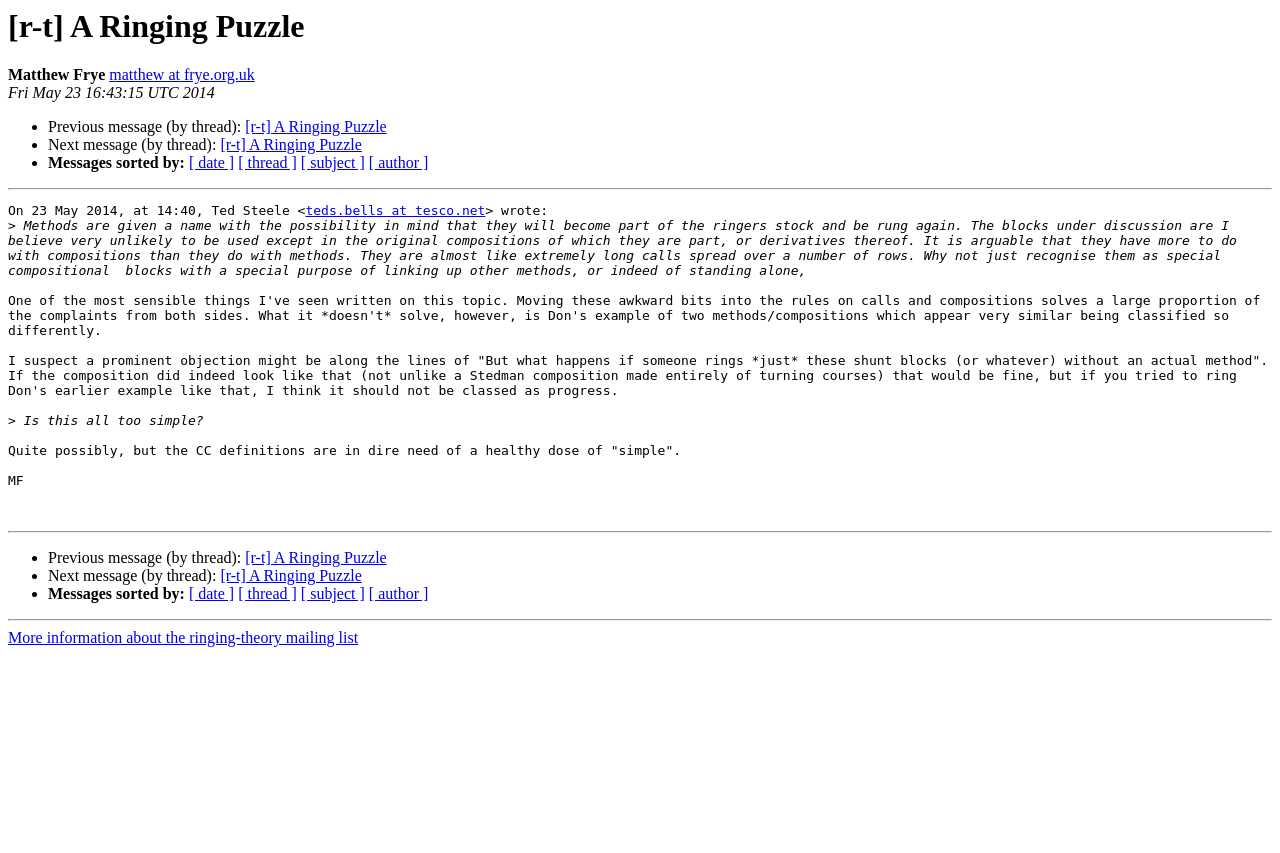For the given element description Glebe, determine the bounding box coordinates of the UI element. The coordinates should follow the format (top-left x, top-left y, bottom-right x, bottom-right y) and be within the range of 0 to 1.

None